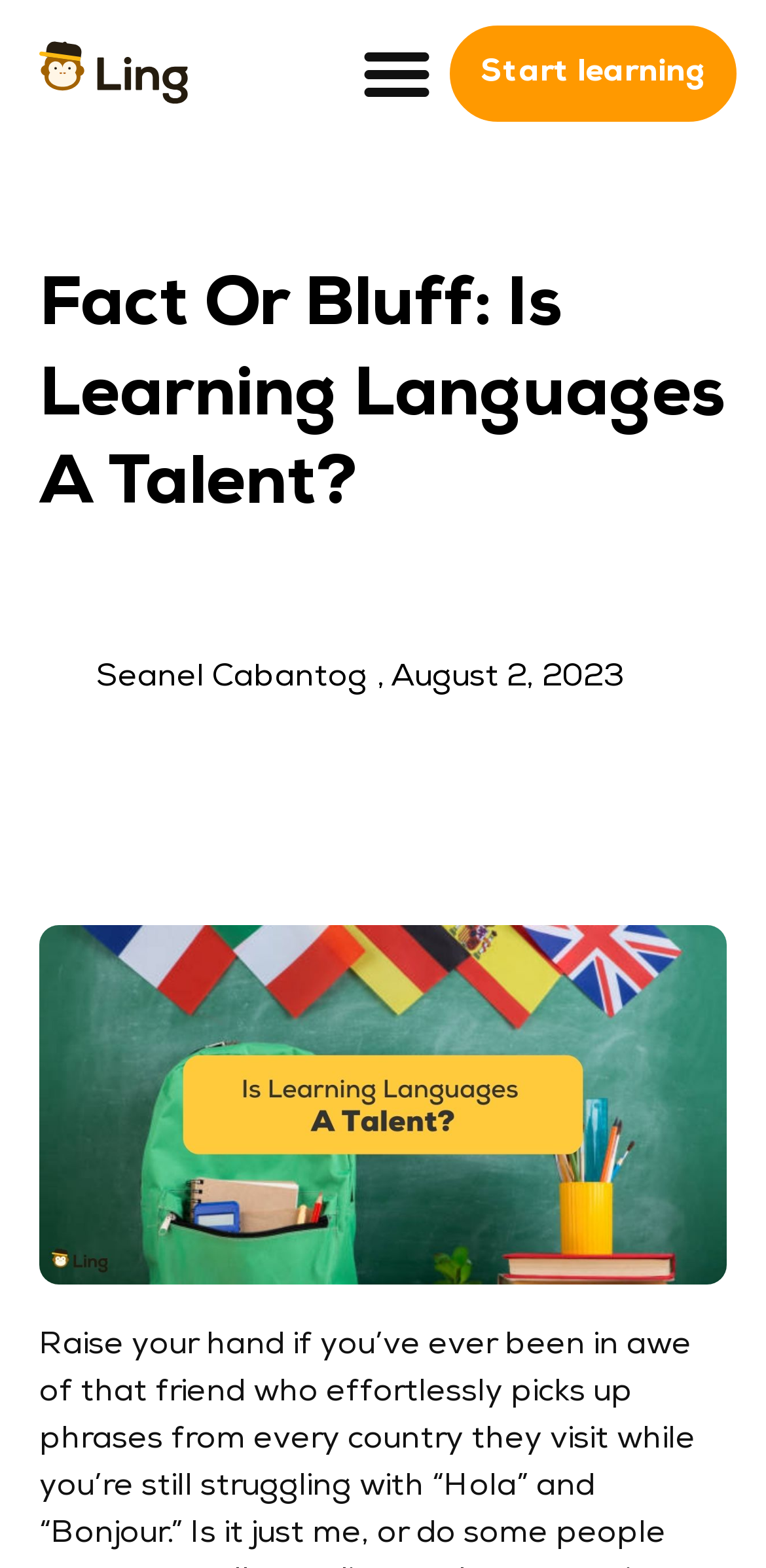When was the article published?
Based on the screenshot, provide a one-word or short-phrase response.

August 2, 2023